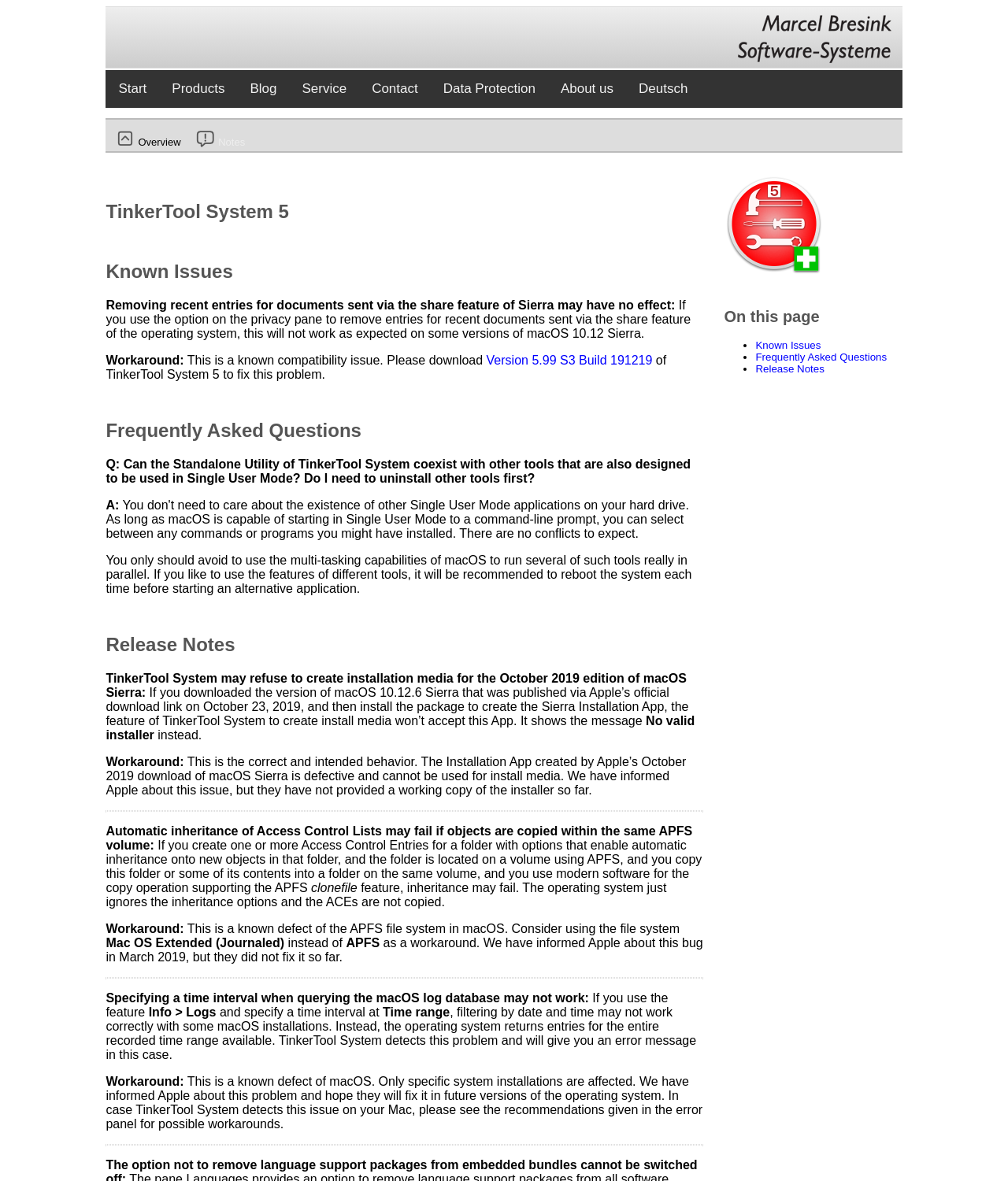Please specify the bounding box coordinates of the clickable region necessary for completing the following instruction: "Visit the Marcel Bresink Software-Systeme website". The coordinates must consist of four float numbers between 0 and 1, i.e., [left, top, right, bottom].

[0.732, 0.045, 0.895, 0.057]